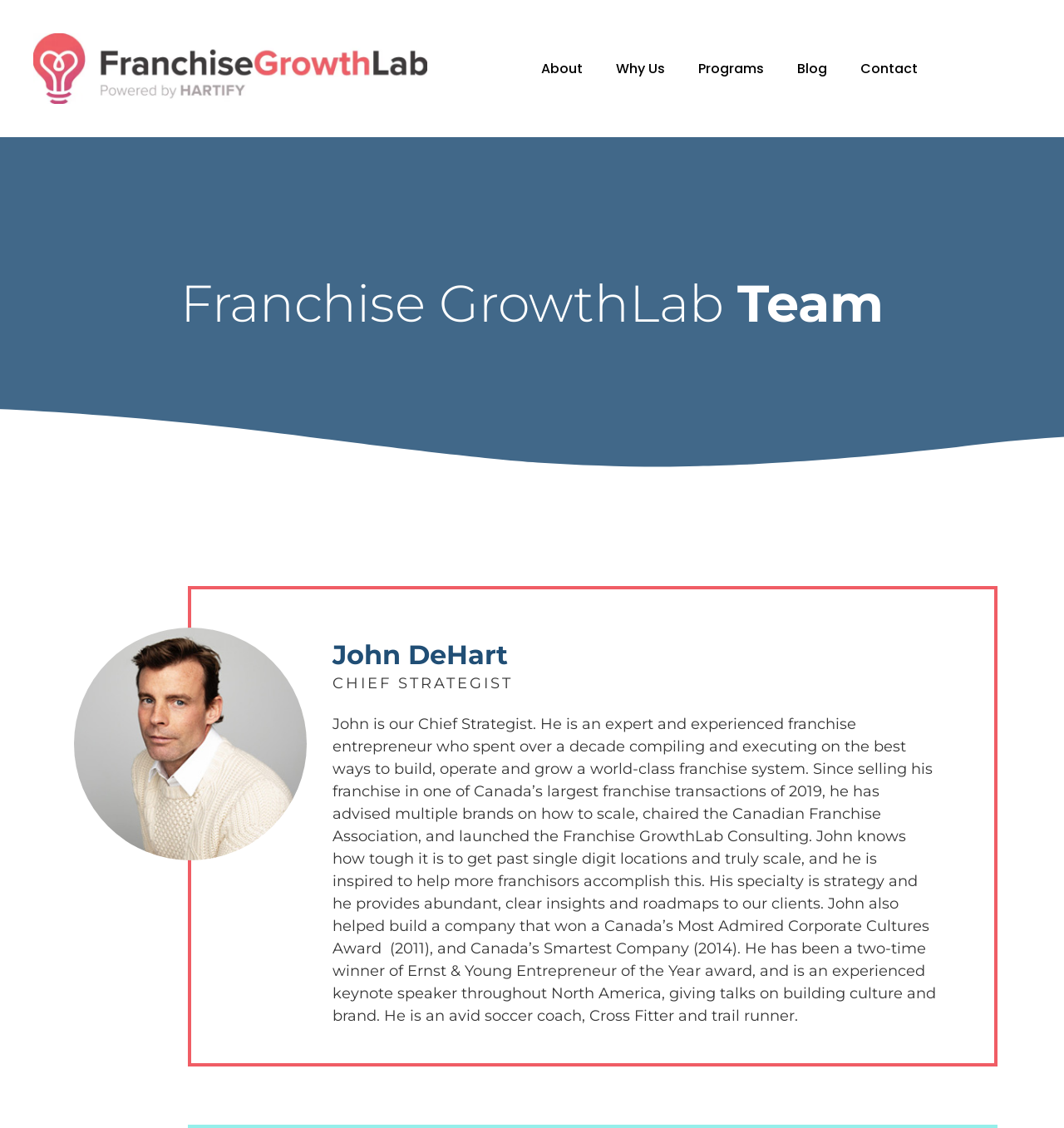Determine the primary headline of the webpage.

Franchise GrowthLab Team